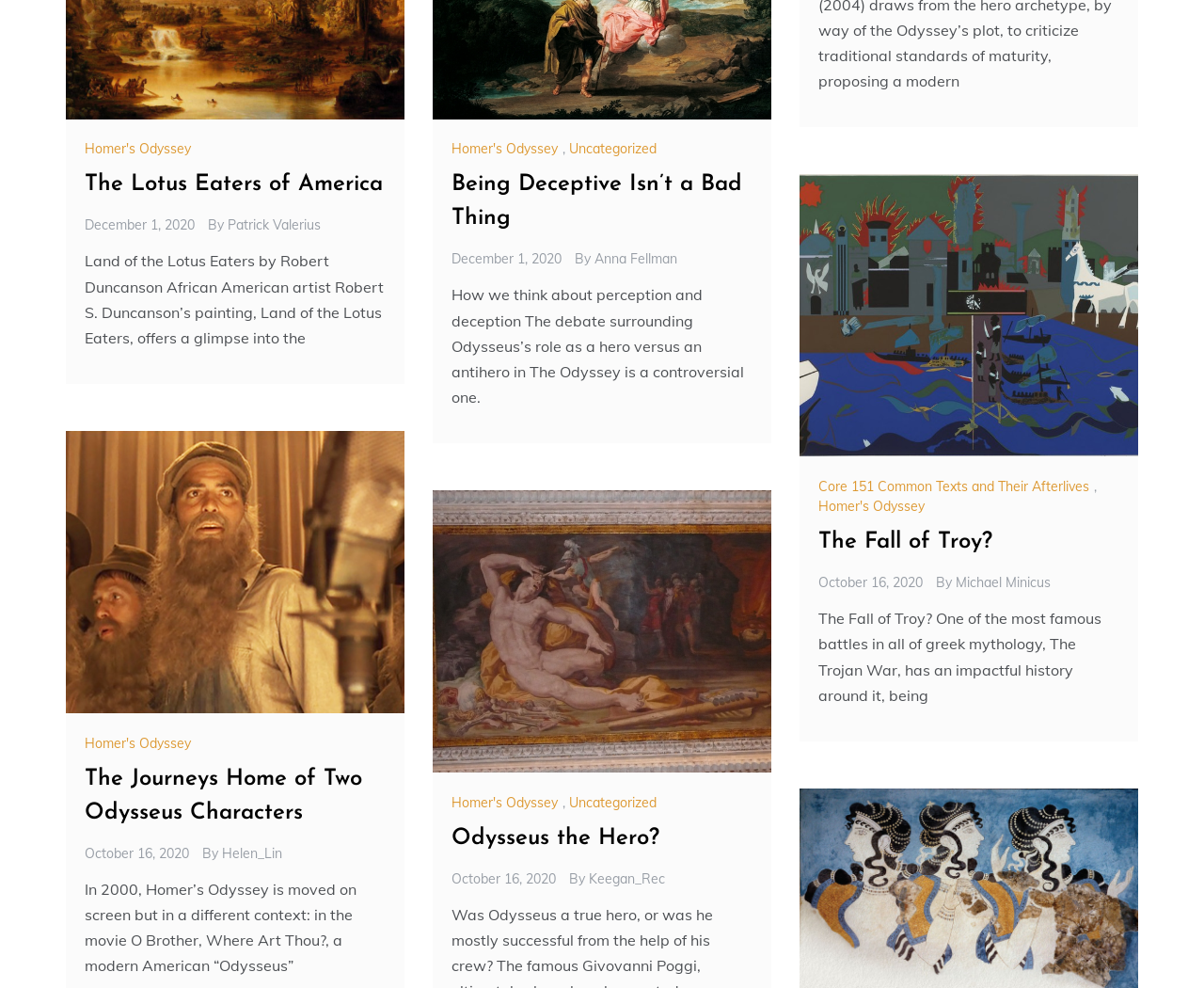Please locate the bounding box coordinates of the element that needs to be clicked to achieve the following instruction: "Check the post by 'Michael Minicus'". The coordinates should be four float numbers between 0 and 1, i.e., [left, top, right, bottom].

[0.794, 0.581, 0.873, 0.598]